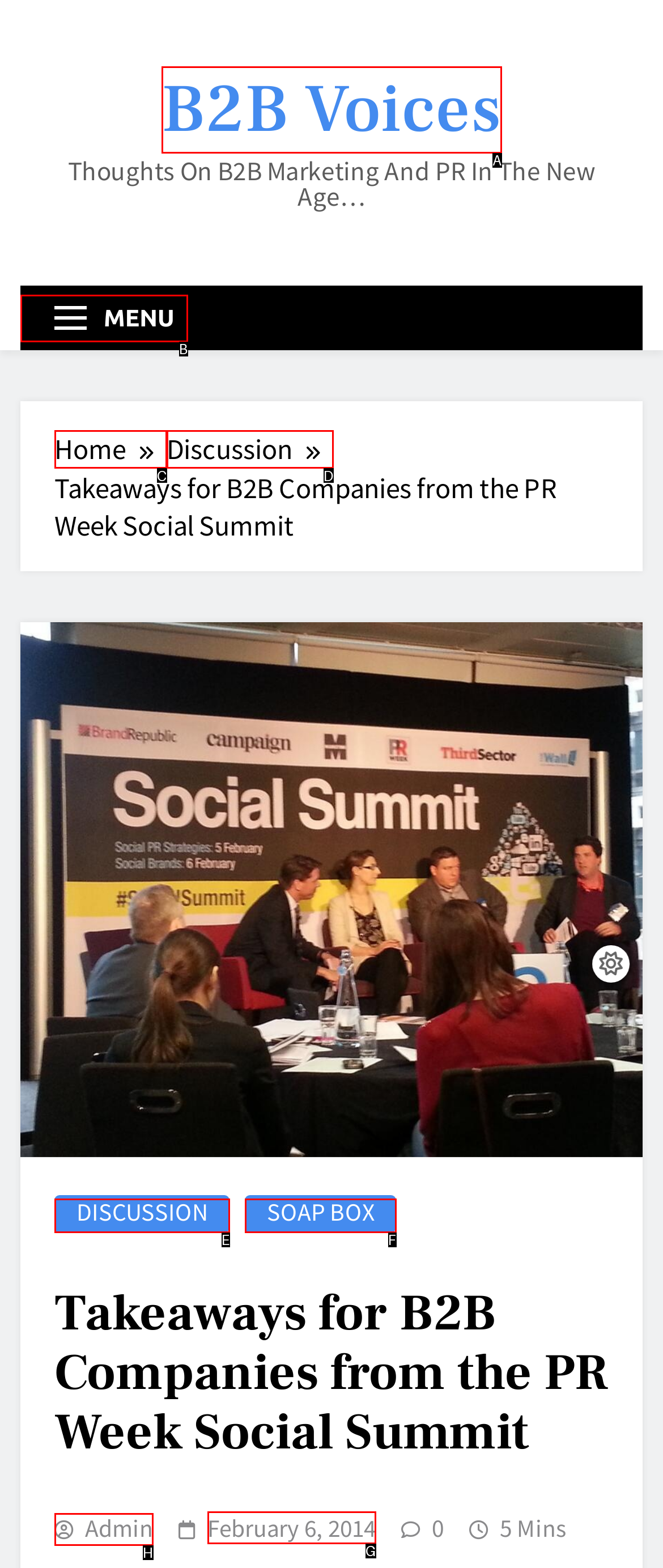Based on the task: Open the MENU, which UI element should be clicked? Answer with the letter that corresponds to the correct option from the choices given.

B